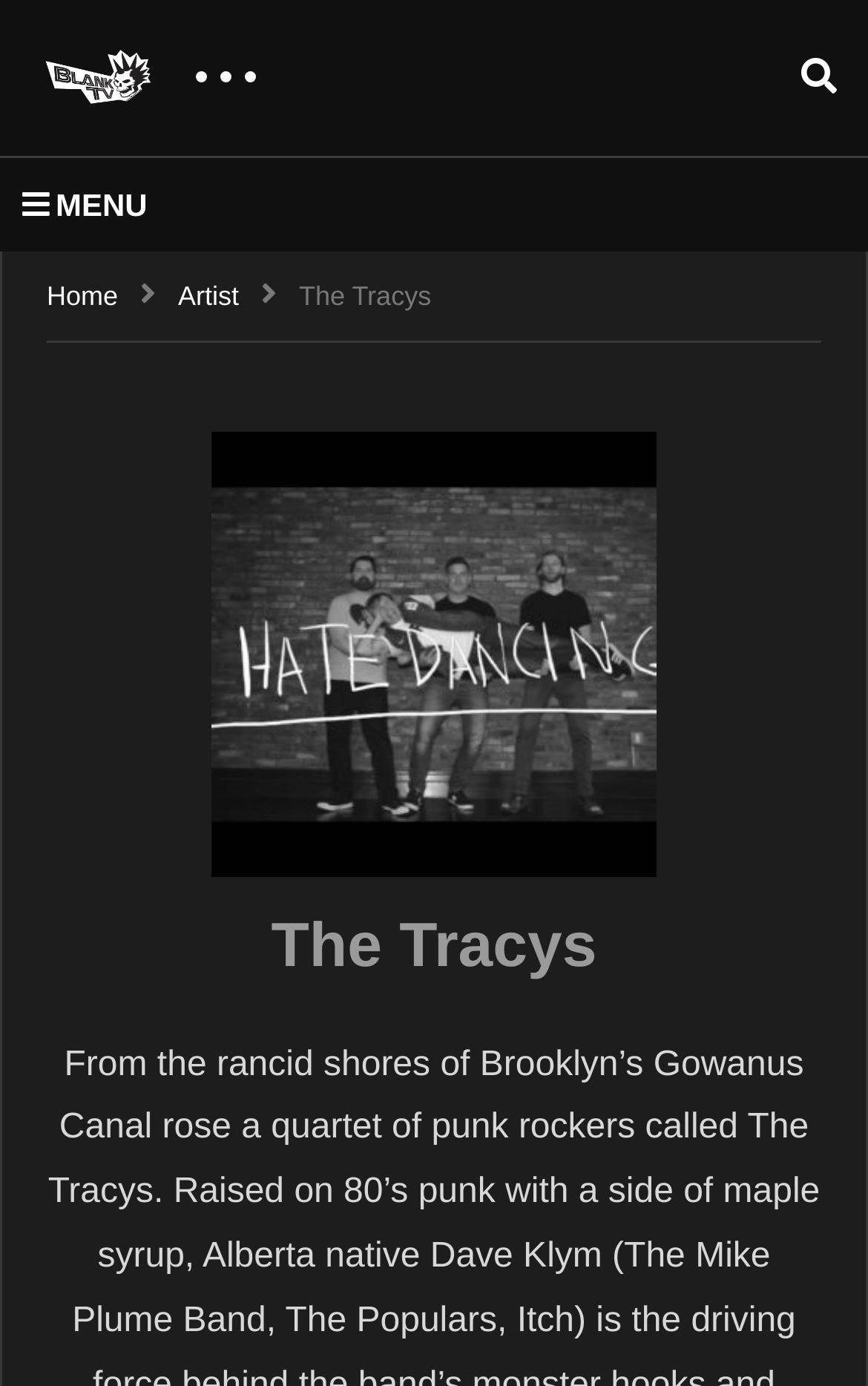Provide the bounding box coordinates, formatted as (top-left x, top-left y, bottom-right x, bottom-right y), with all values being floating point numbers between 0 and 1. Identify the bounding box of the UI element that matches the description: MENU

[0.0, 0.115, 0.195, 0.181]